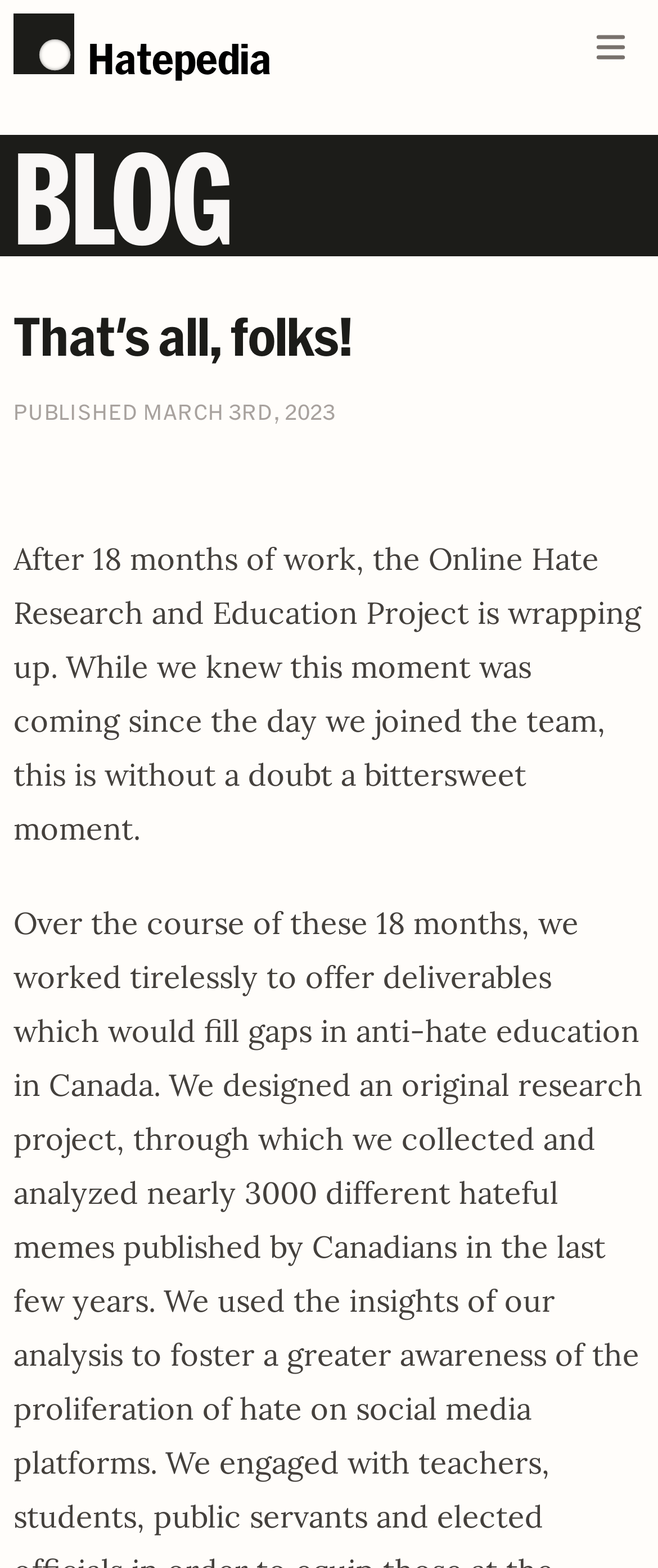What is the tone of the text on the webpage?
Could you please answer the question thoroughly and with as much detail as possible?

I found the answer by looking at the text content of the webpage, specifically the sentence 'this is without a doubt a bittersweet moment.' which explicitly mentions the tone.